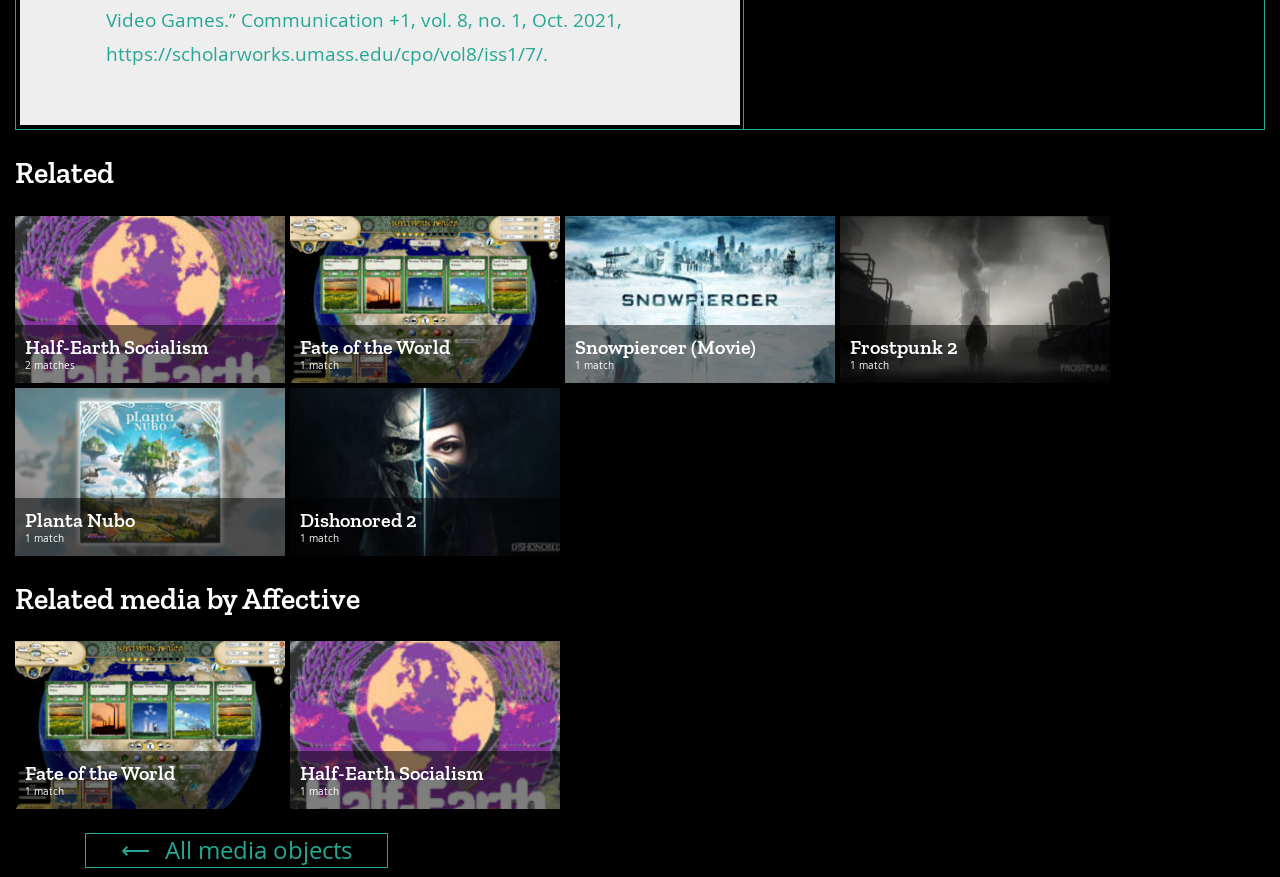Provide the bounding box coordinates for the UI element that is described as: "All media objects".

[0.066, 0.95, 0.303, 0.99]